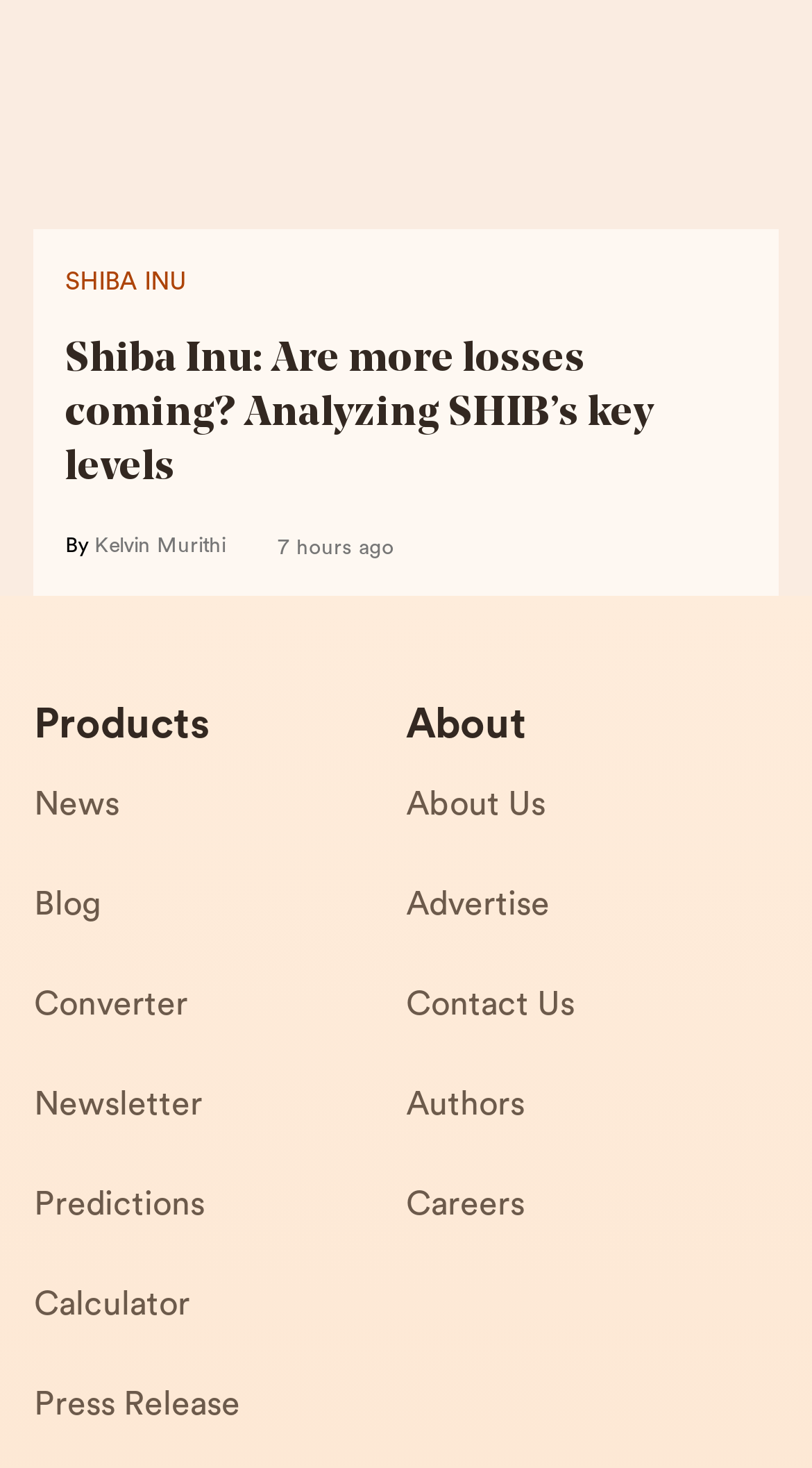Bounding box coordinates are to be given in the format (top-left x, top-left y, bottom-right x, bottom-right y). All values must be floating point numbers between 0 and 1. Provide the bounding box coordinate for the UI element described as: Kelvin Murithi

[0.116, 0.365, 0.278, 0.38]